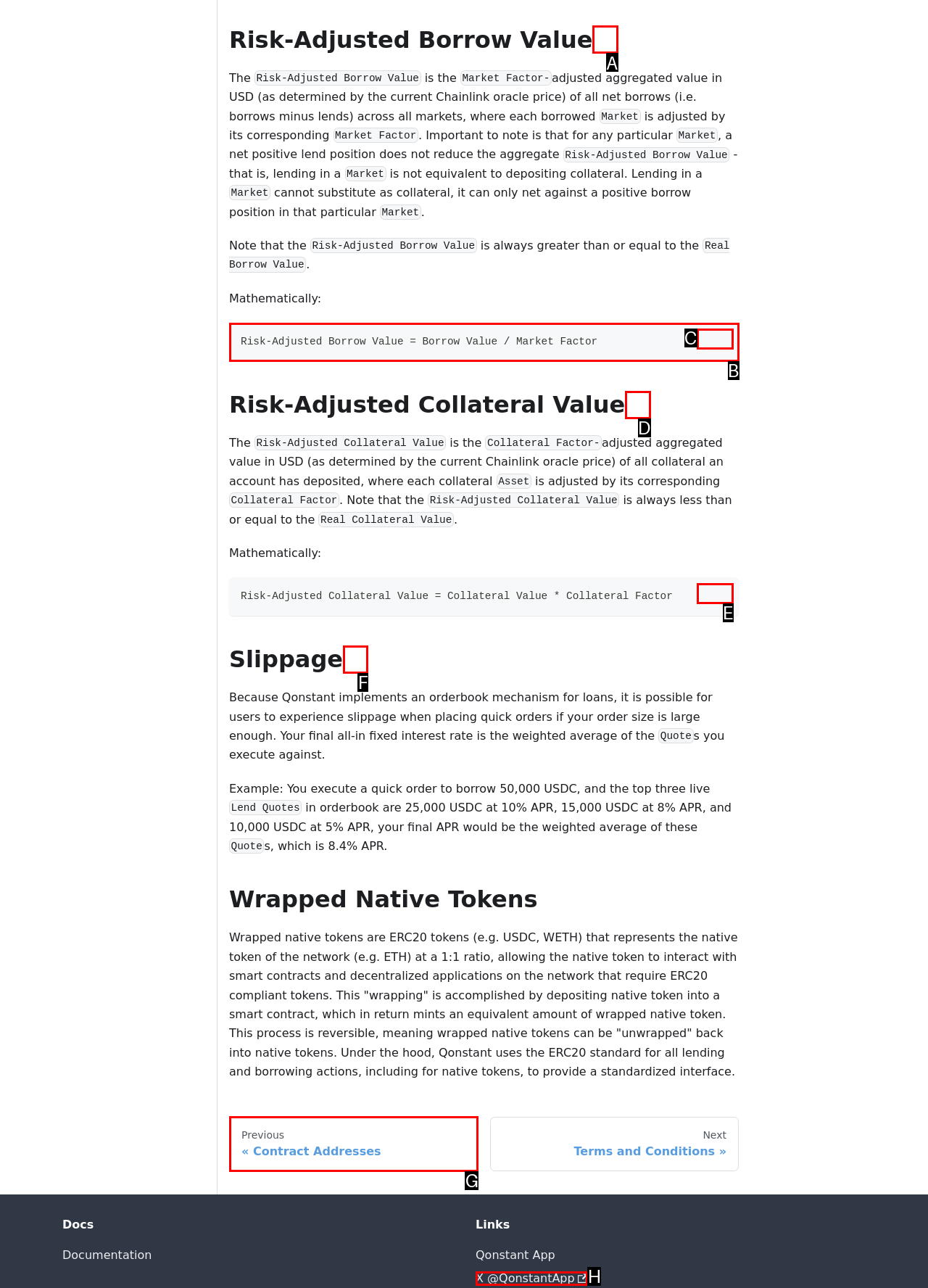Choose the option that matches the following description: Copy
Reply with the letter of the selected option directly.

E